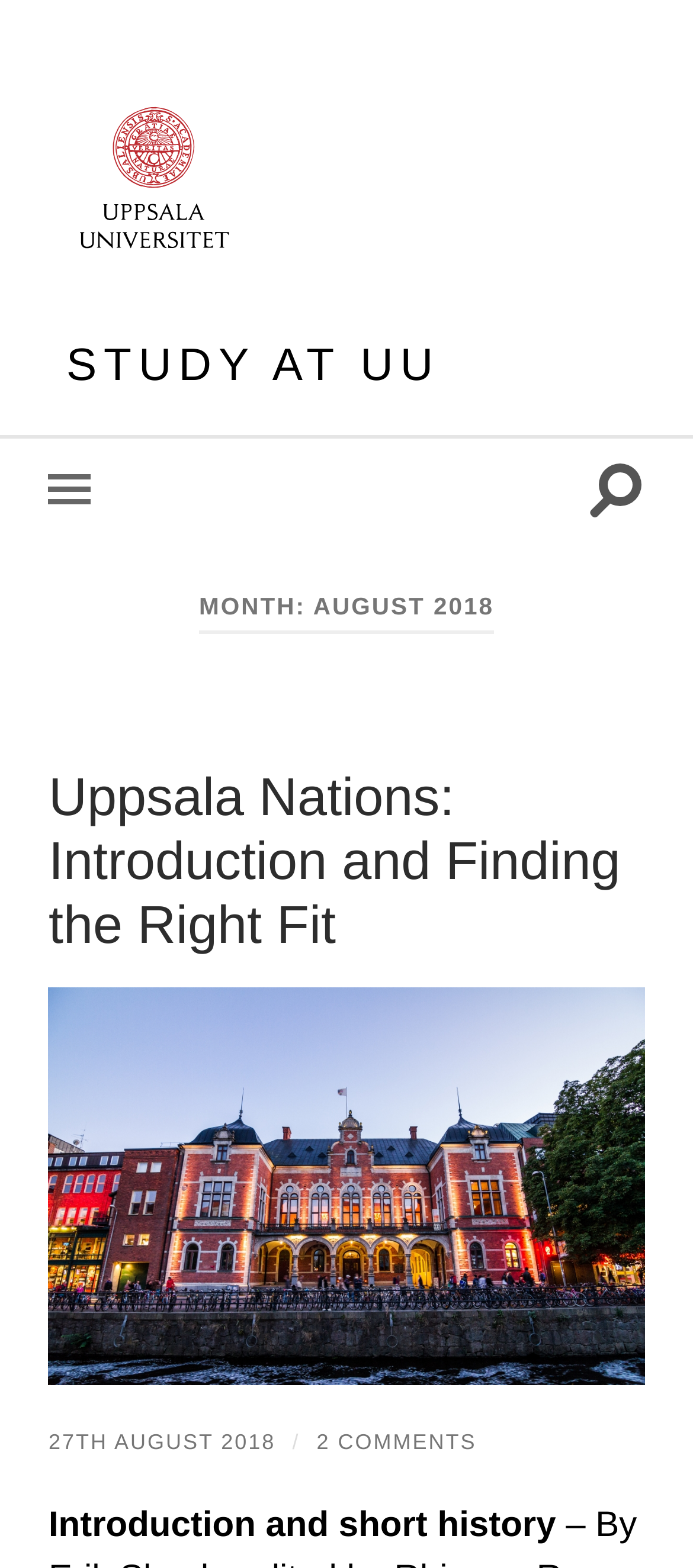Provide a short, one-word or phrase answer to the question below:
What is the date of the event?

27TH AUGUST 2018